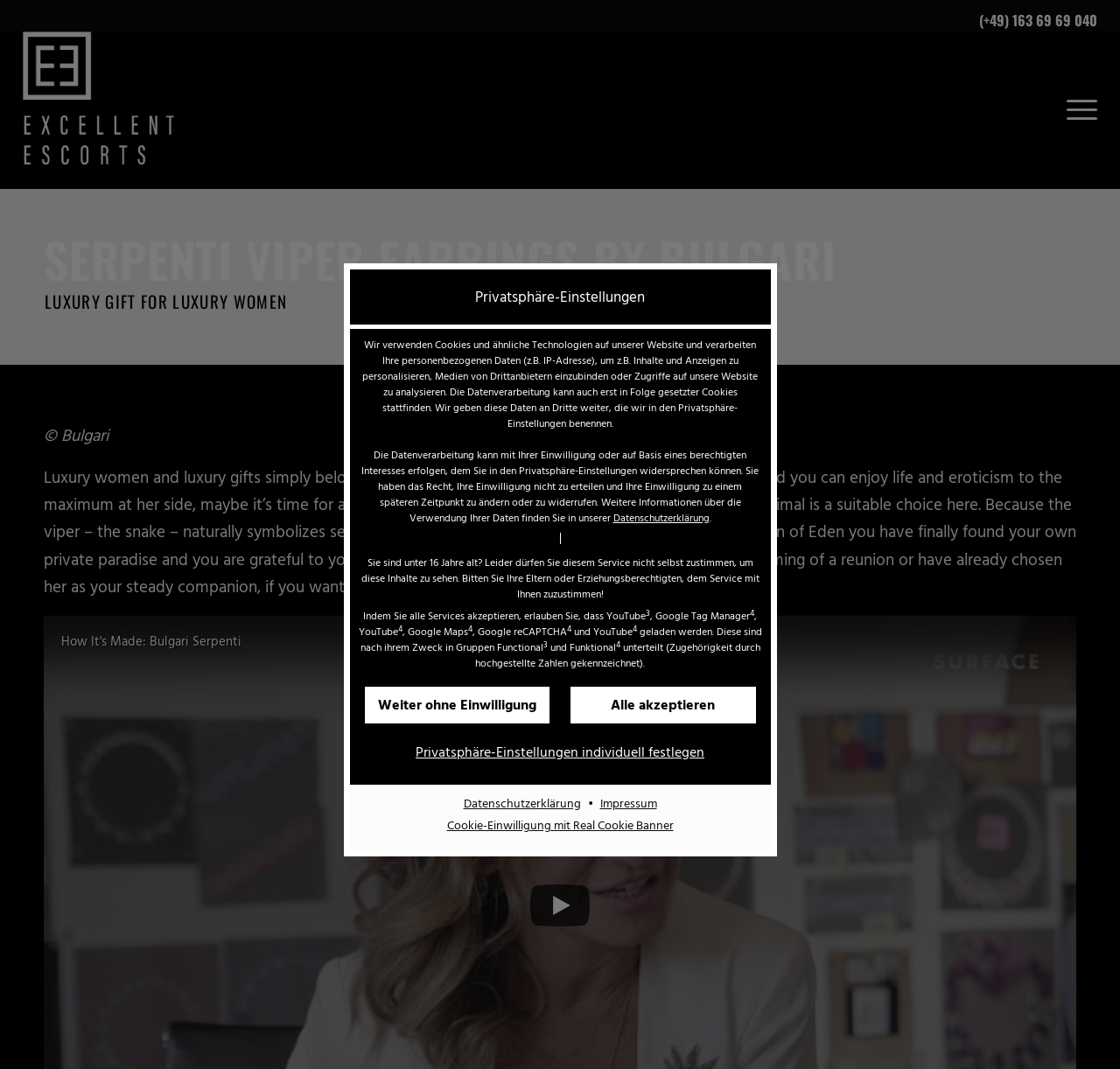Can you extract the primary headline text from the webpage?

SERPENTI VIPER EARRINGS BY BULGARI